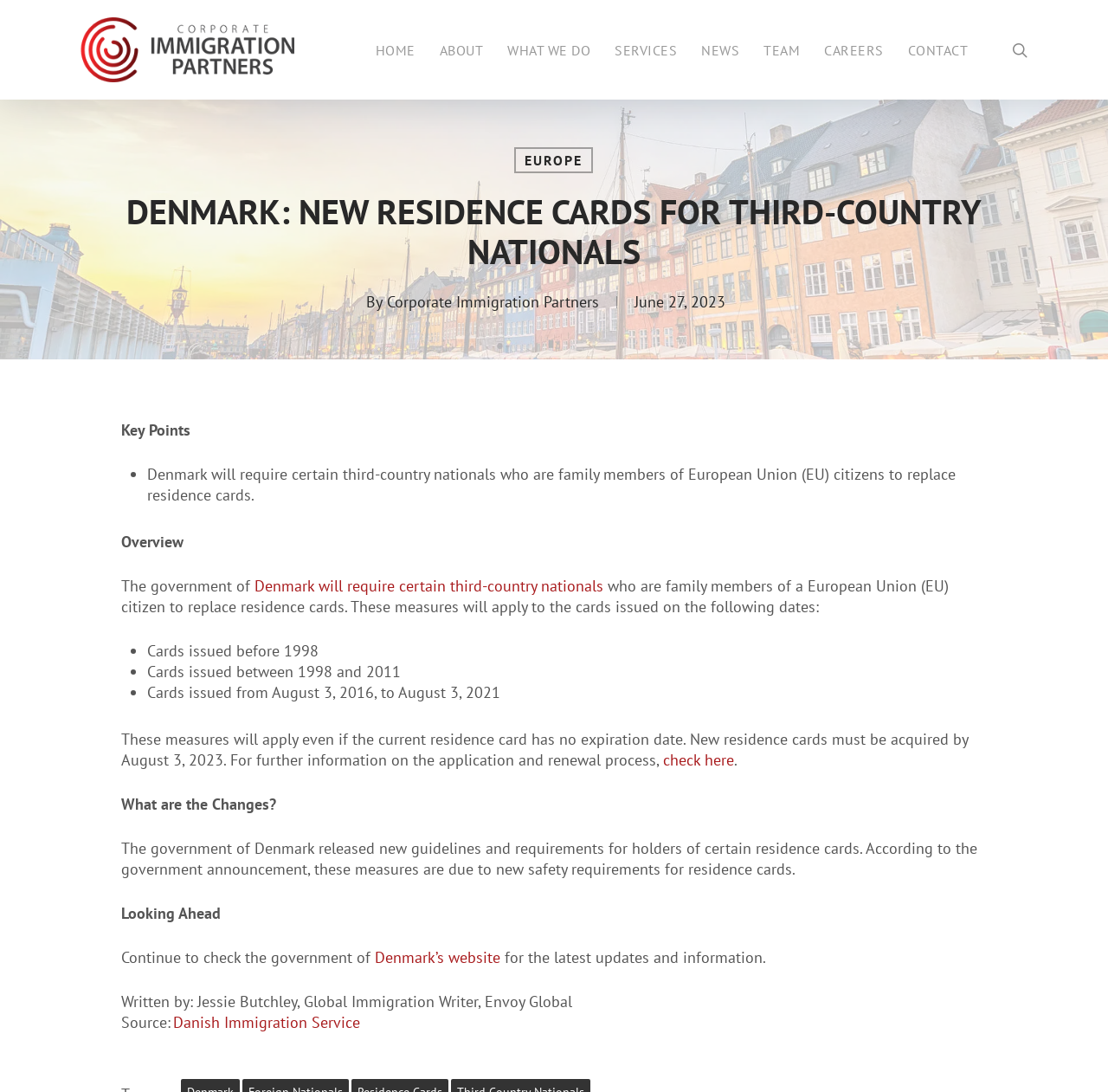Please identify the bounding box coordinates of the element that needs to be clicked to execute the following command: "read about what we do". Provide the bounding box using four float numbers between 0 and 1, formatted as [left, top, right, bottom].

[0.447, 0.039, 0.544, 0.052]